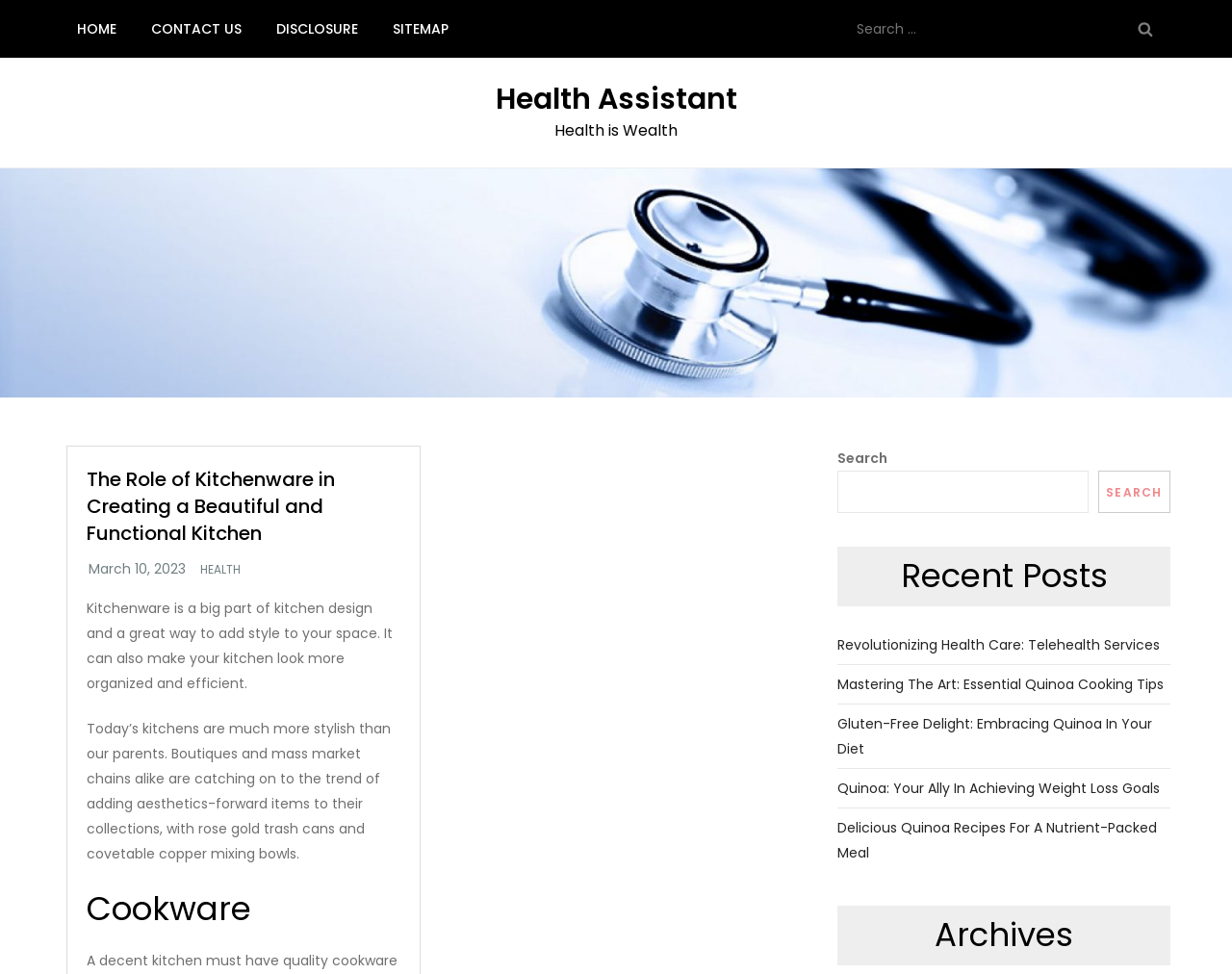Please locate the bounding box coordinates of the element that should be clicked to achieve the given instruction: "View the archives".

[0.68, 0.93, 0.95, 0.991]